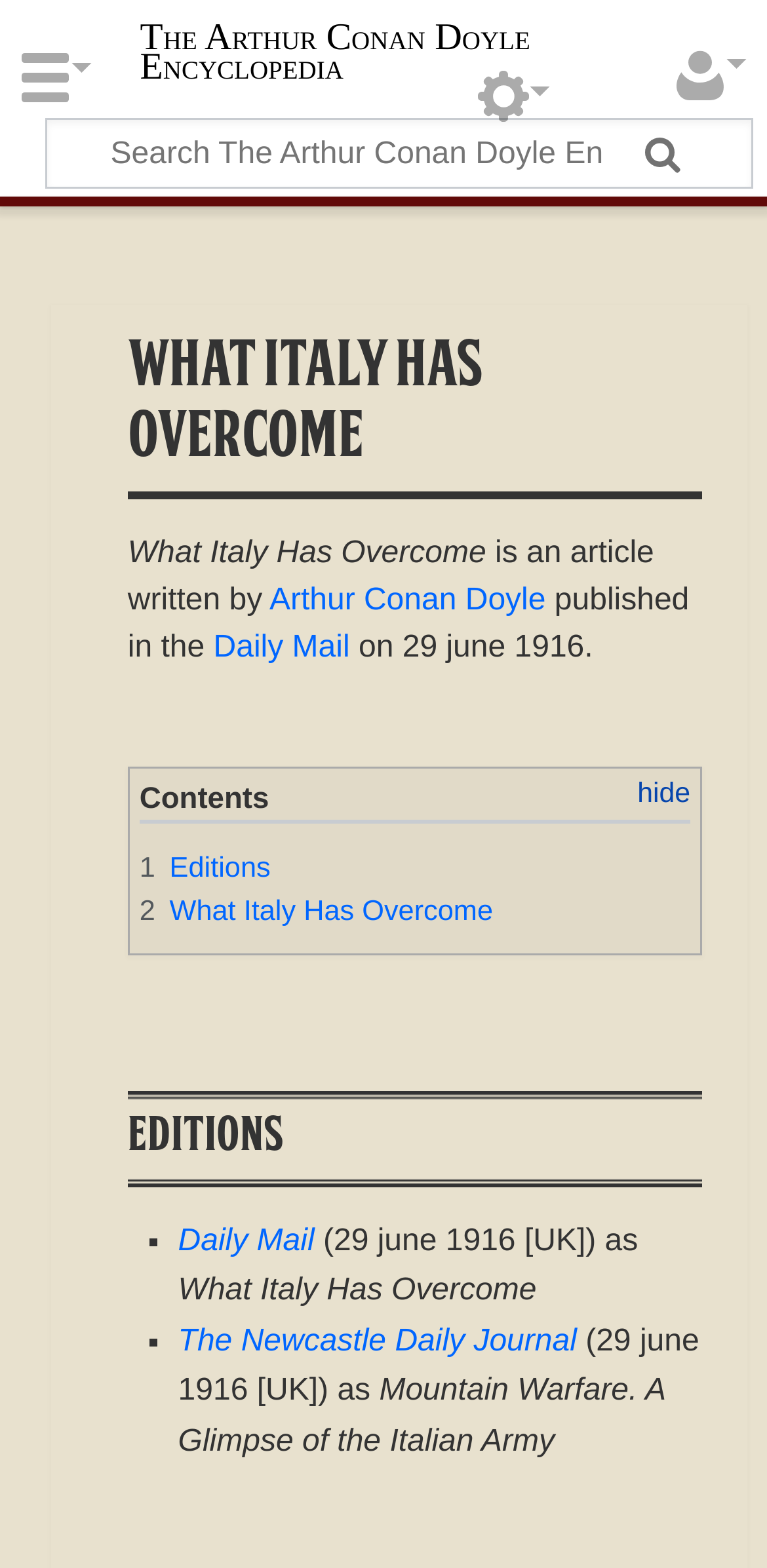Please specify the bounding box coordinates of the clickable region to carry out the following instruction: "Read What Italy Has Overcome article". The coordinates should be four float numbers between 0 and 1, in the format [left, top, right, bottom].

[0.167, 0.214, 0.916, 0.319]